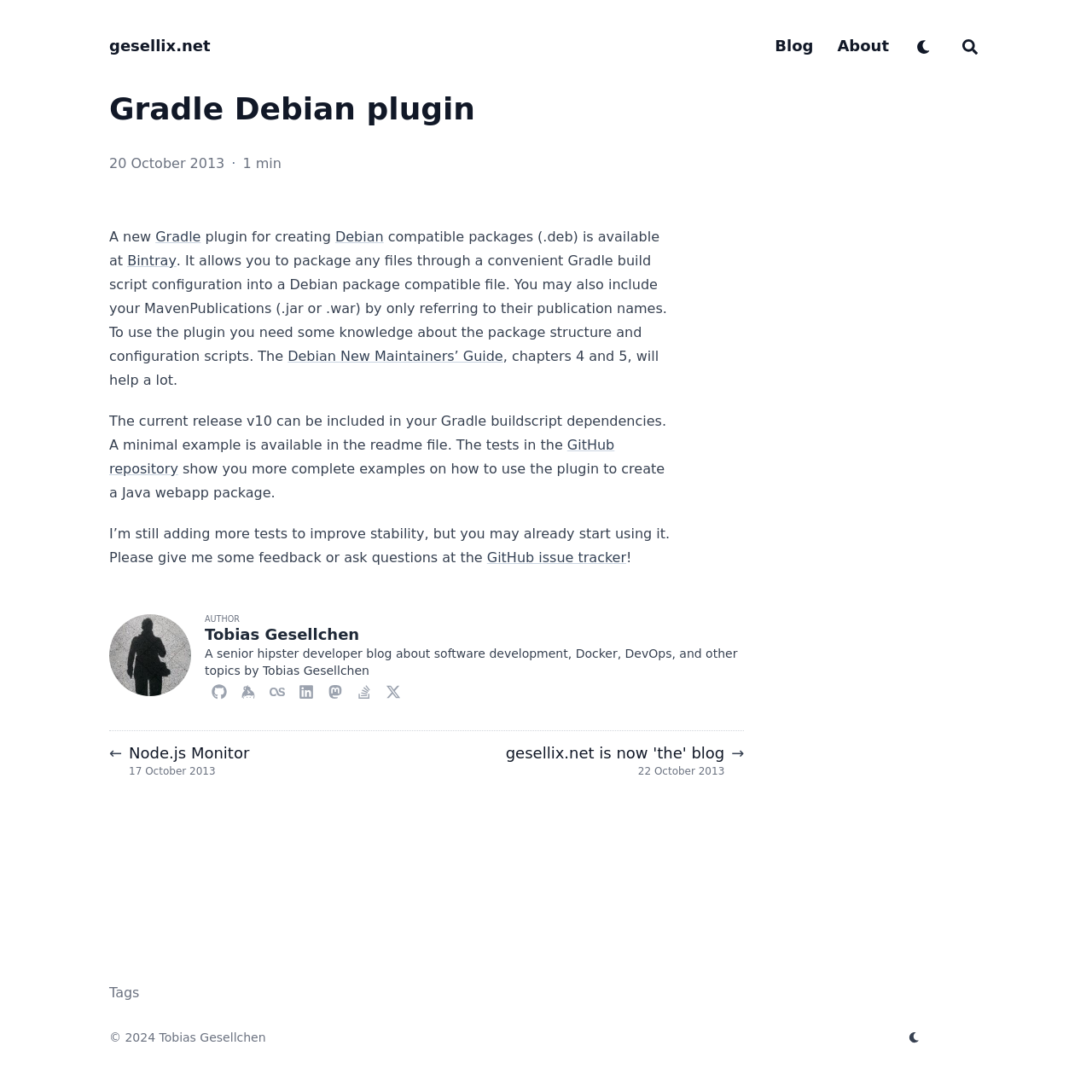Find the bounding box coordinates of the element to click in order to complete the given instruction: "Visit the GitHub repository."

[0.1, 0.4, 0.563, 0.437]